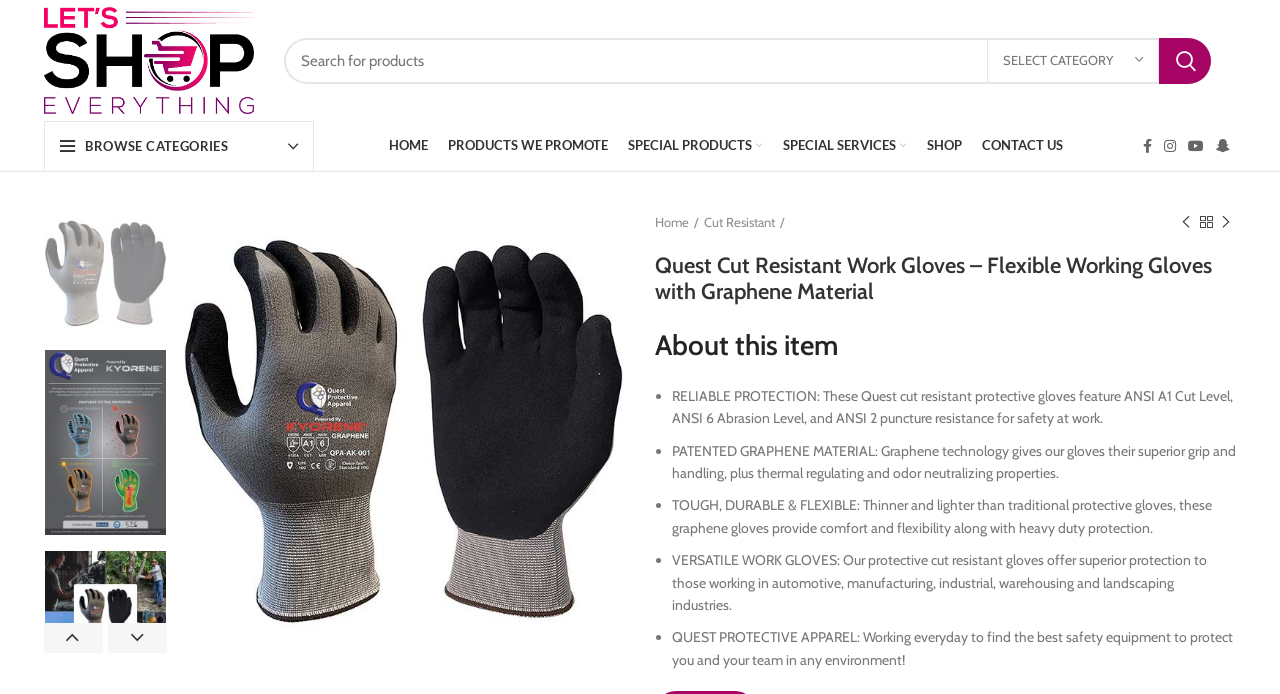What is the brand name of the protective apparel?
Respond with a short answer, either a single word or a phrase, based on the image.

Quest